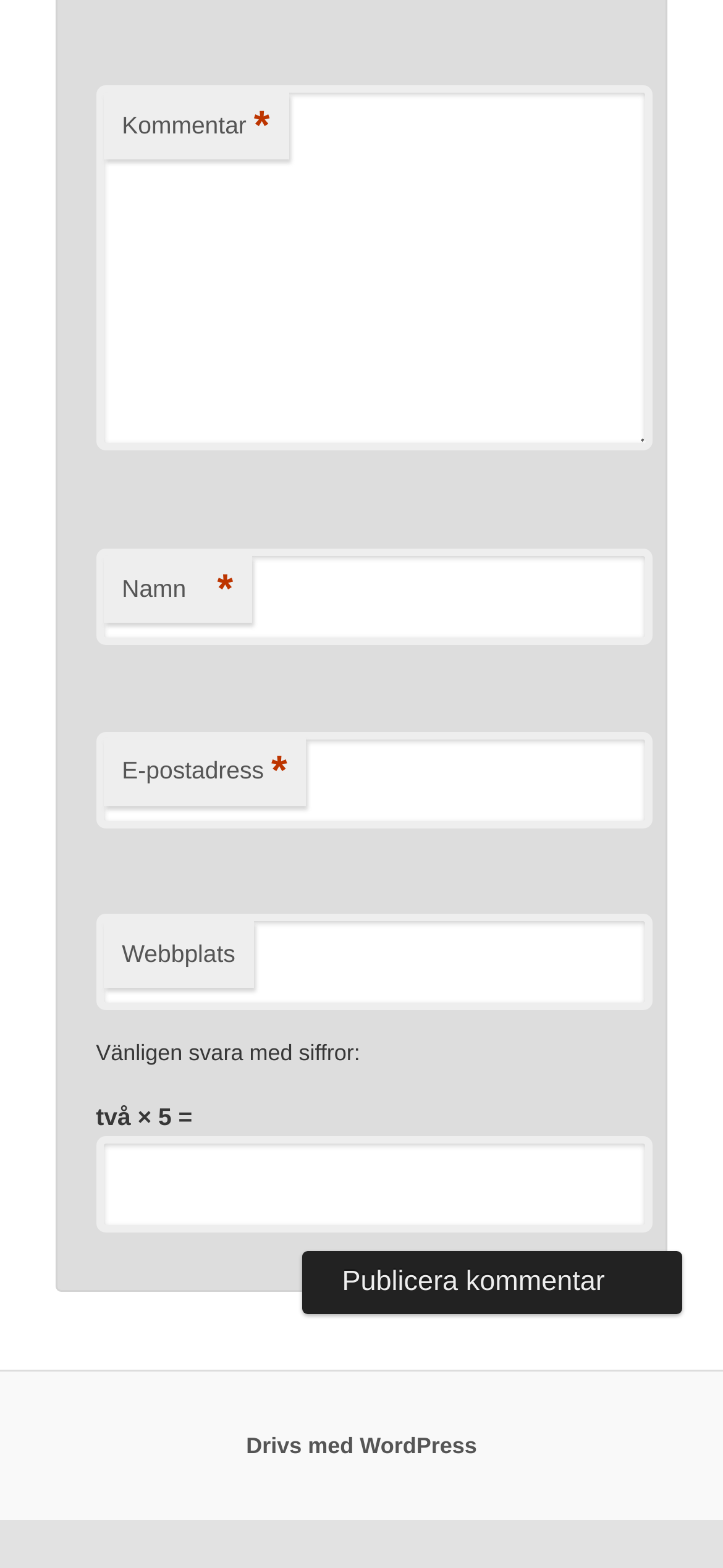What is the function of the button at the bottom of the page?
Please use the image to provide a one-word or short phrase answer.

Publish comment